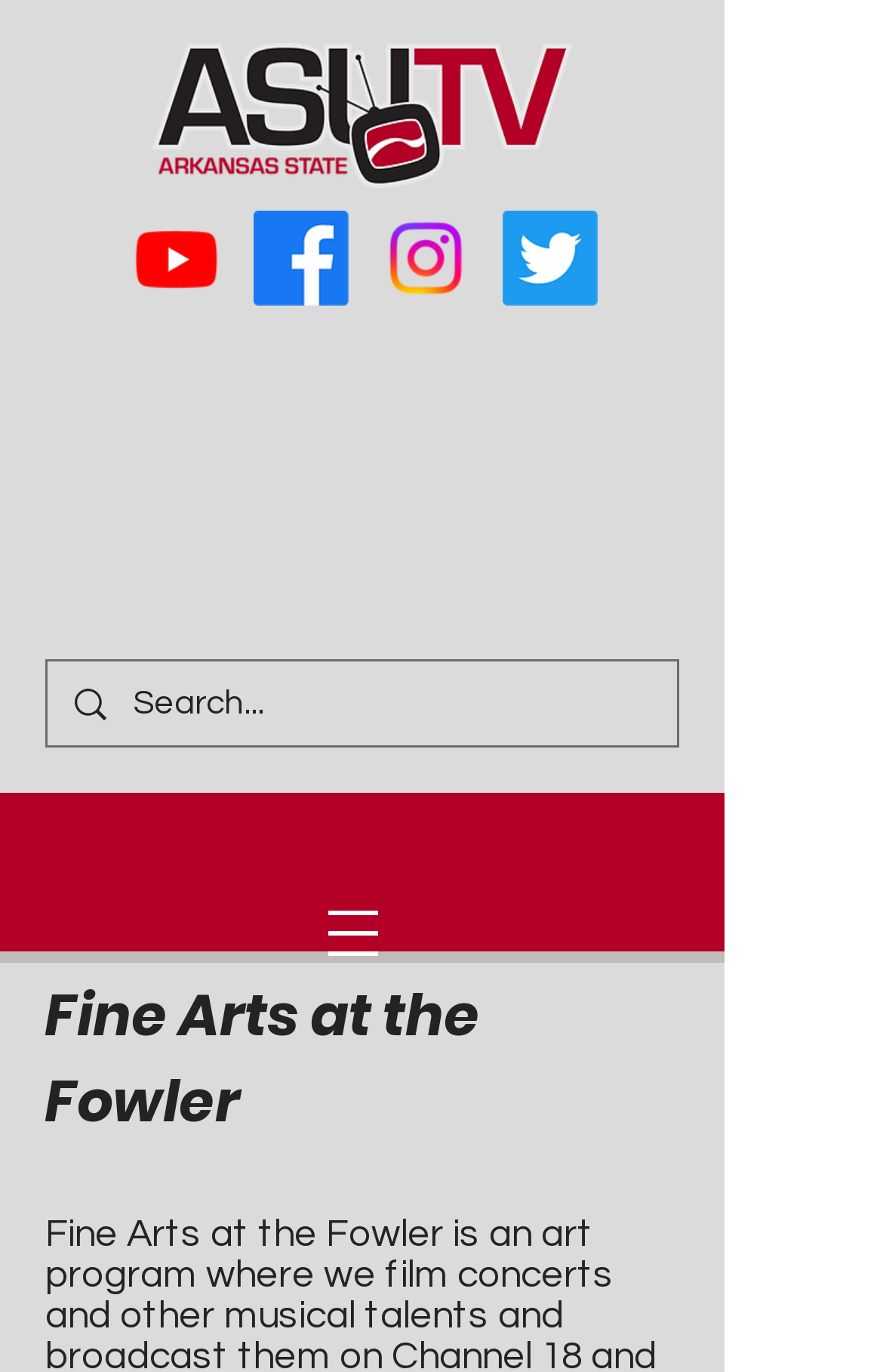Using the provided element description: "aria-label="Search..." name="q" placeholder="Search..."", identify the bounding box coordinates. The coordinates should be four floats between 0 and 1 in the order [left, top, right, bottom].

[0.151, 0.482, 0.669, 0.543]